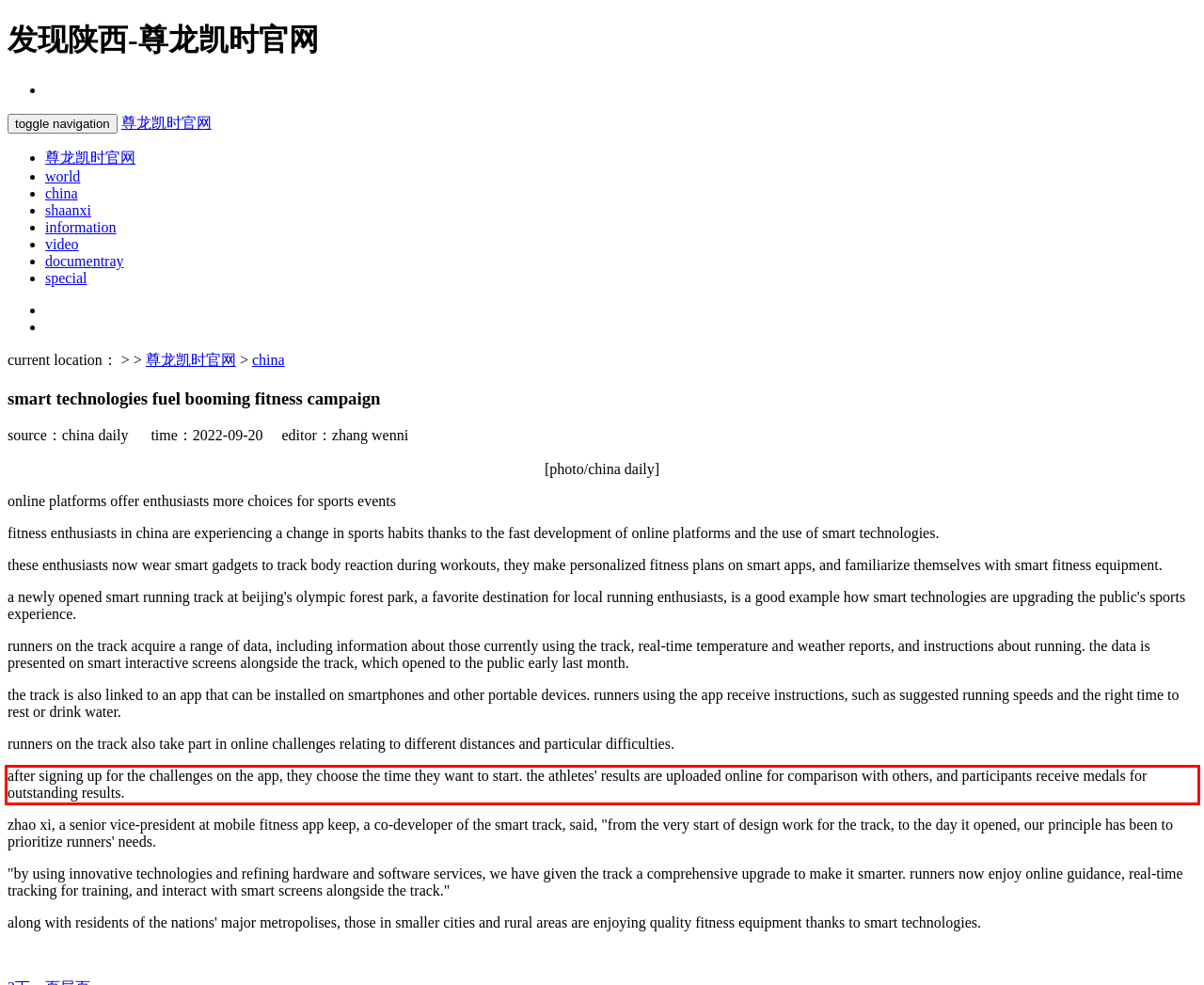You are provided with a screenshot of a webpage that includes a red bounding box. Extract and generate the text content found within the red bounding box.

after signing up for the challenges on the app, they choose the time they want to start. the athletes' results are uploaded online for comparison with others, and participants receive medals for outstanding results.